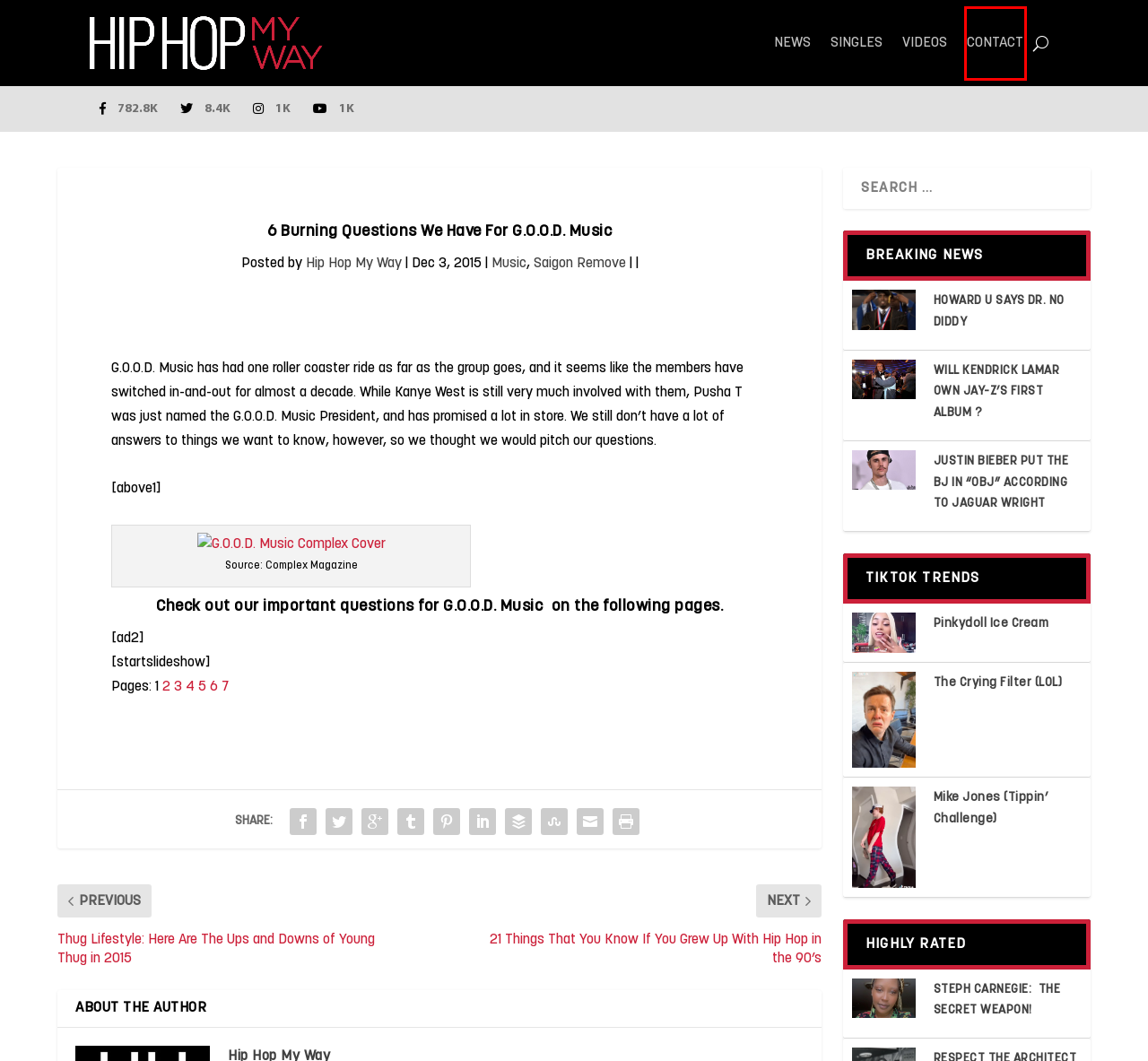You are given a screenshot of a webpage with a red rectangle bounding box. Choose the best webpage description that matches the new webpage after clicking the element in the bounding box. Here are the candidates:
A. Pinkydoll Ice Cream - Hip Hop My Way
B. Mike Jones (Tippin' Challenge) - Hip Hop My Way
C. HHMW Singles - Hip Hop My Way
D. JUSTIN BIEBER PUT THE BJ IN "OBJ" ACCORDING TO JAGUAR WRIGHT - Hip Hop My Way
E. Contact - Hip Hop My Way
F. Buffer - Publishing
G. The Crying Filter (LOL) - Hip Hop My Way
H. HOWARD U SAYS DR. NO DIDDY - Hip Hop My Way

E